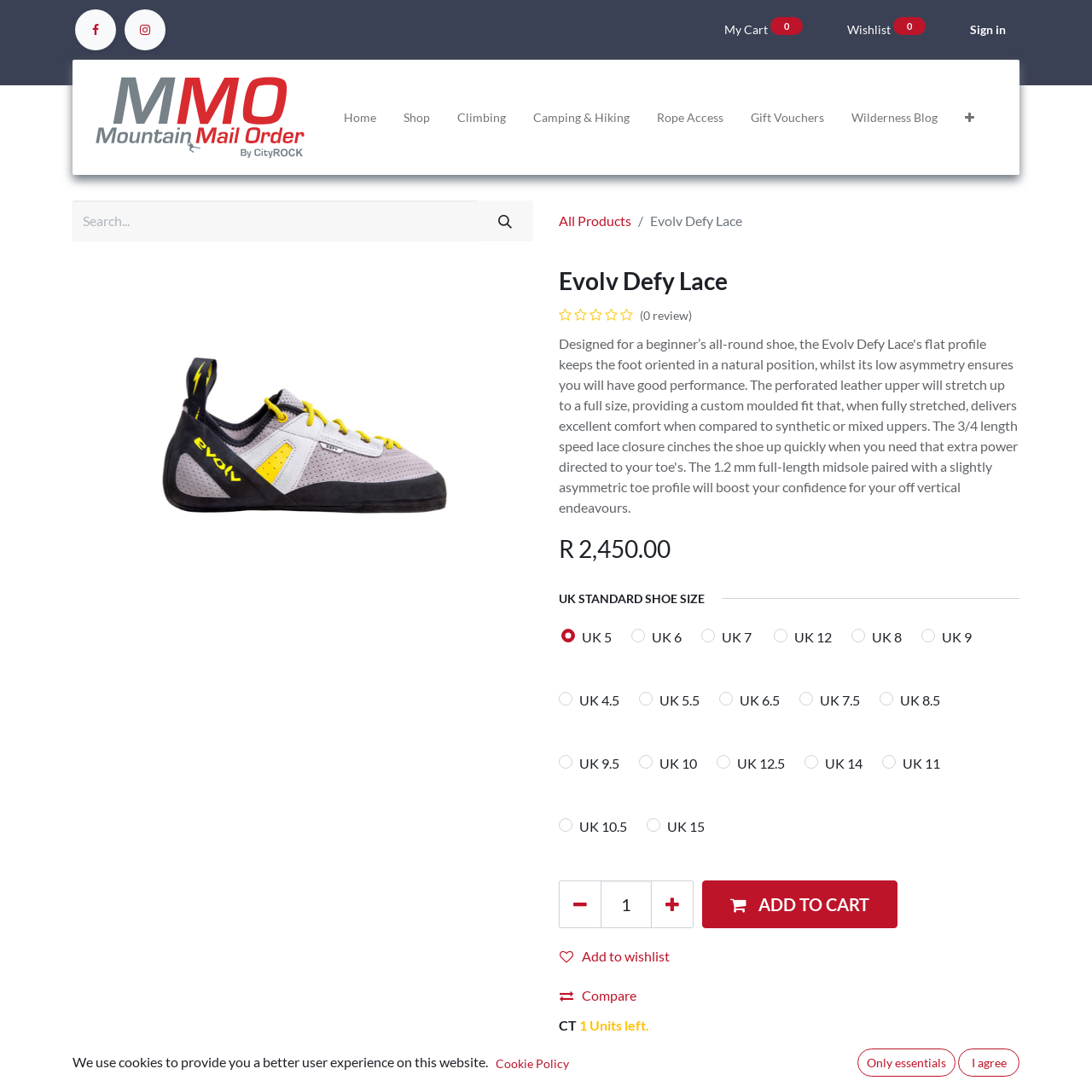Could you find the bounding box coordinates of the clickable area to complete this instruction: "Search for products"?

[0.066, 0.184, 0.488, 0.221]